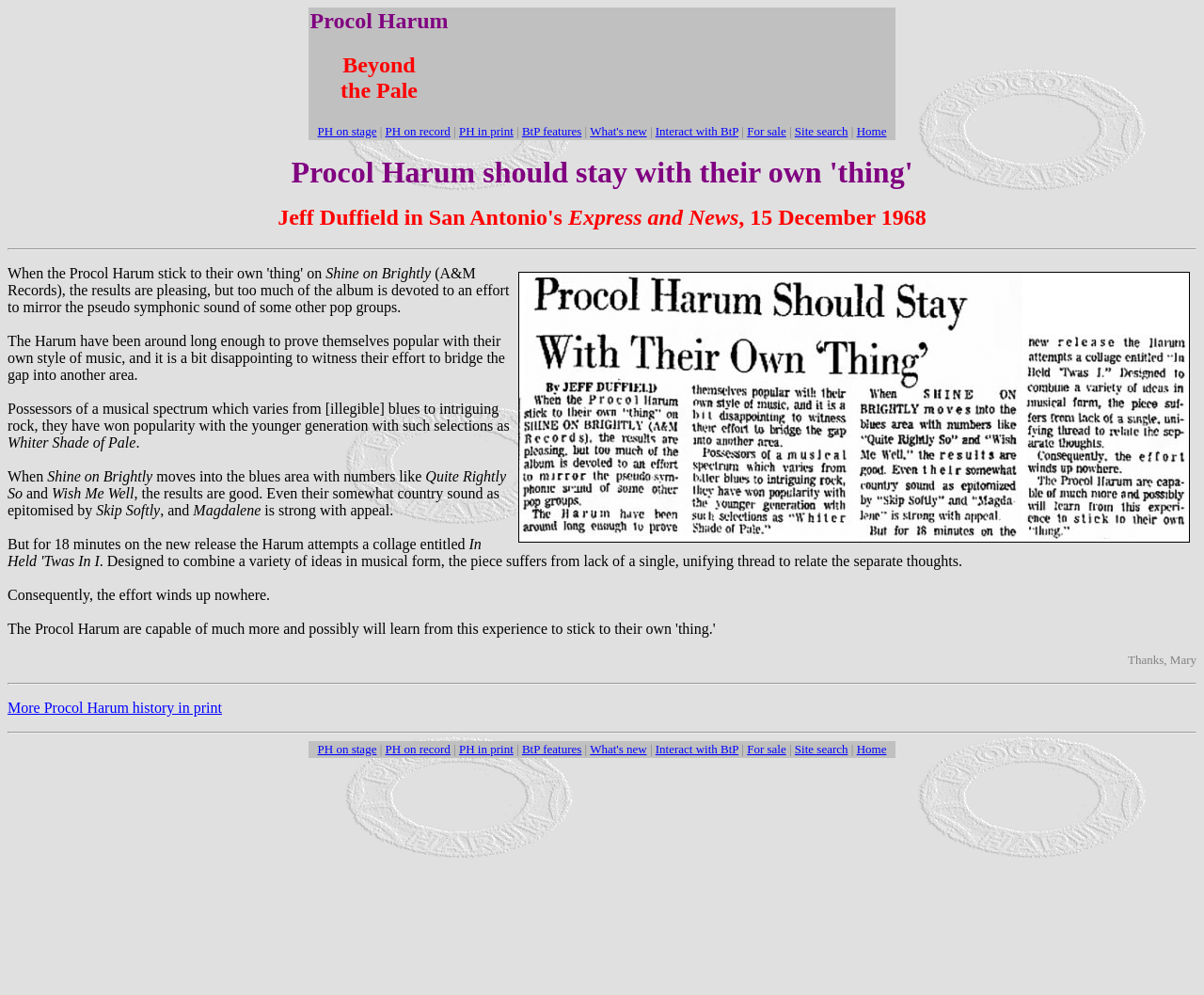Given the description "For sale", determine the bounding box of the corresponding UI element.

[0.62, 0.123, 0.653, 0.139]